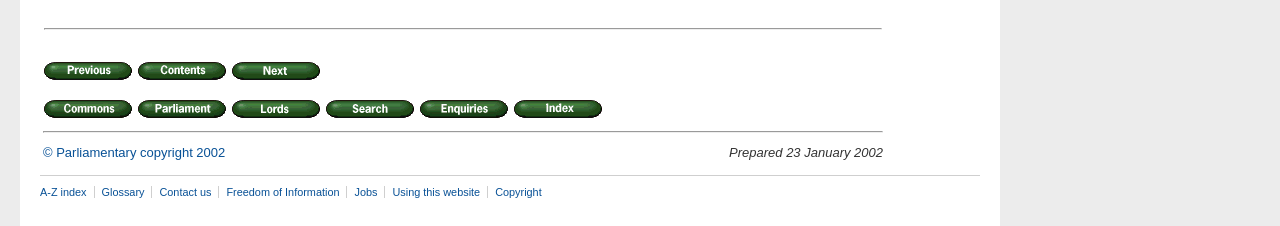Can you show the bounding box coordinates of the region to click on to complete the task described in the instruction: "search in the search page"?

[0.254, 0.434, 0.324, 0.505]